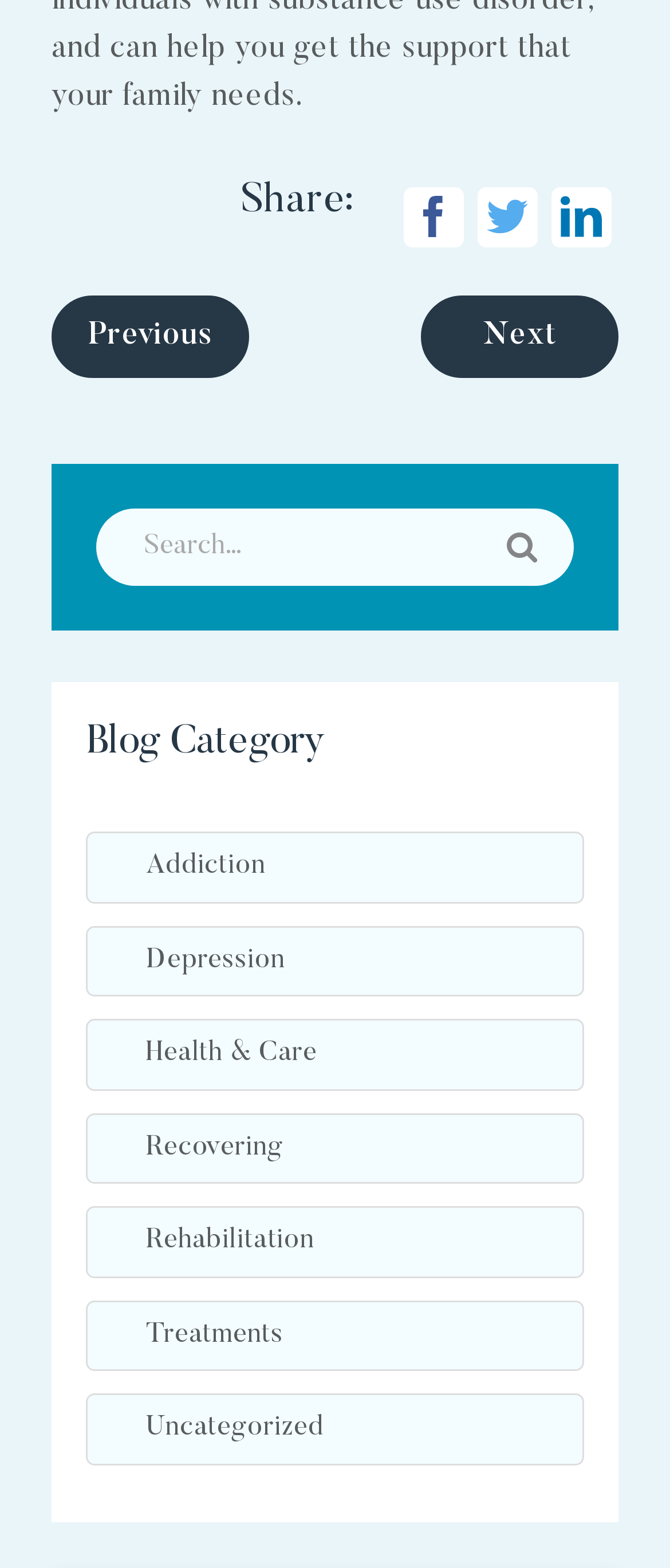Give a short answer using one word or phrase for the question:
What is the icon on the 'Search' button?

A magnifying glass